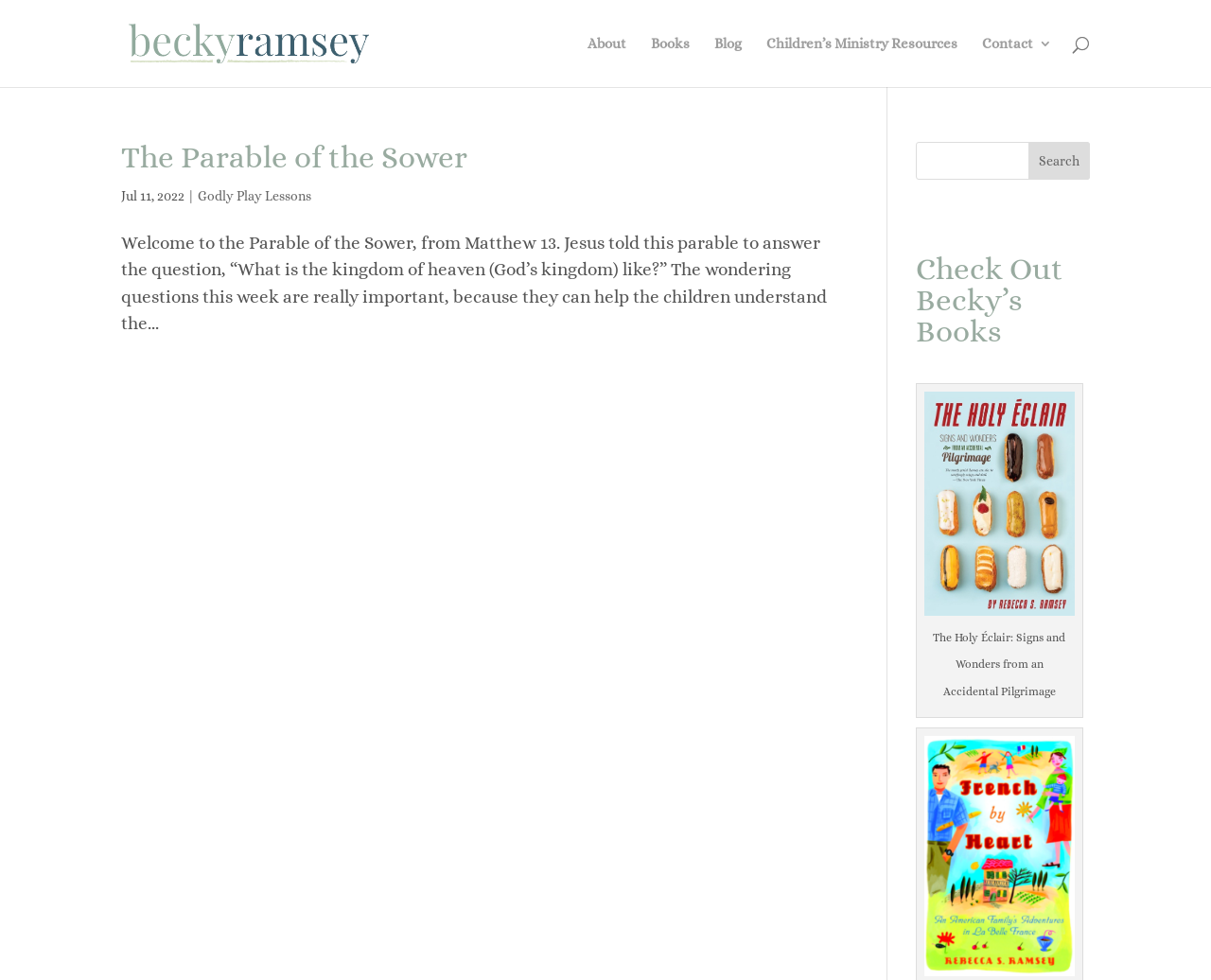Please determine the bounding box coordinates of the area that needs to be clicked to complete this task: 'contact Becky'. The coordinates must be four float numbers between 0 and 1, formatted as [left, top, right, bottom].

[0.811, 0.038, 0.869, 0.089]